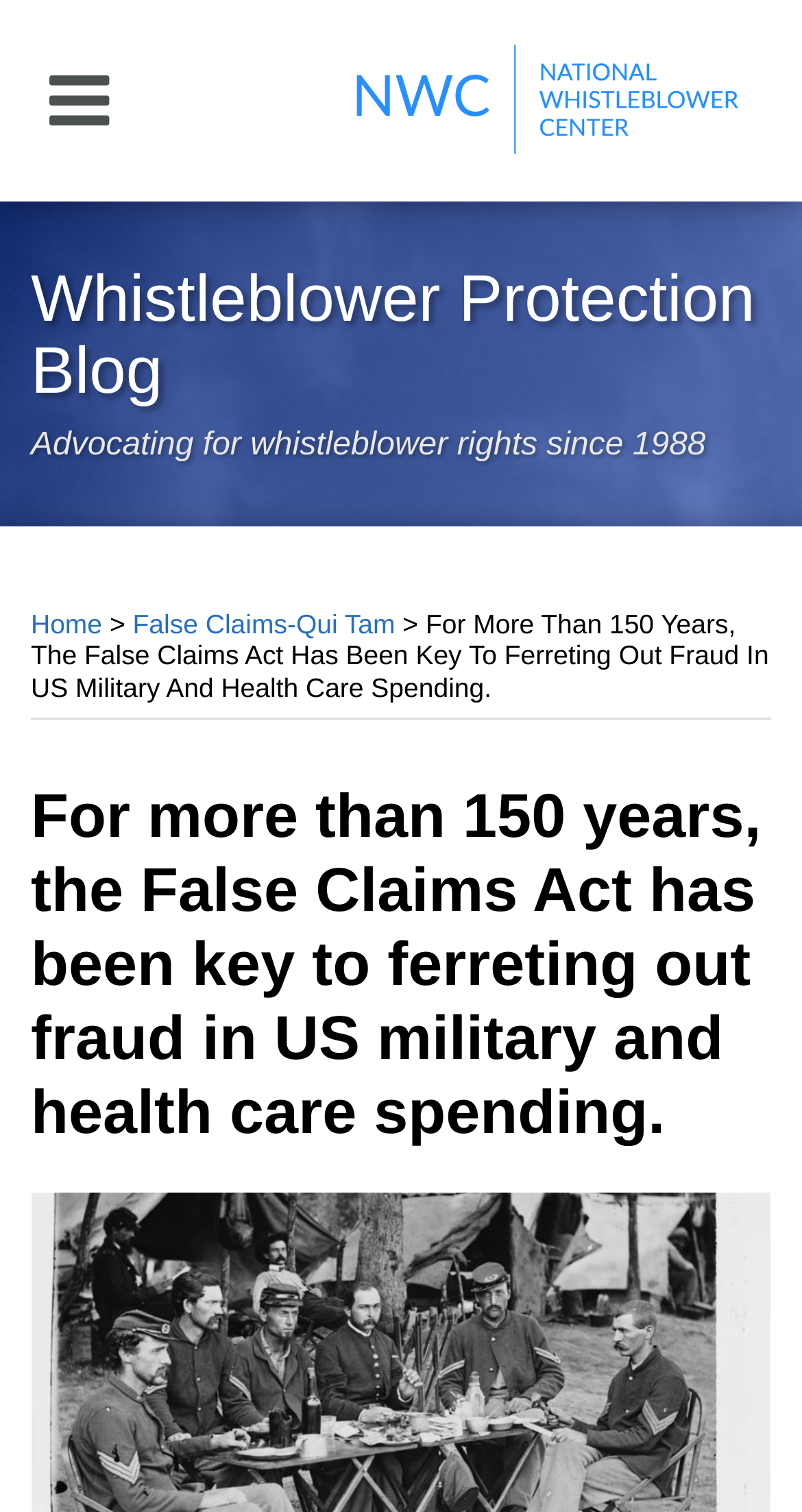Elaborate on the information and visuals displayed on the webpage.

The webpage is about the False Claims Act (FCA) and its significance in fighting fraud in US military and health care spending. At the top left corner, there is a National Whistleblower Center logo, which is a clickable link. Next to the logo, there is a menu section with links to "Home", "About", "Report Fraud", "FAQs", and "Contact". 

Below the menu, there is a search bar with a "SEARCH" button, although it is currently disabled. 

The main content of the webpage is divided into two sections. The top section has a heading "Whistleblower Protection Blog" and a subheading "Advocating for whistleblower rights since 1988". 

The bottom section has a heading "For more than 150 years, the False Claims Act has been key to ferreting out fraud in US military and health care spending." This section appears to be the main article of the webpage, discussing the history and importance of the False Claims Act.